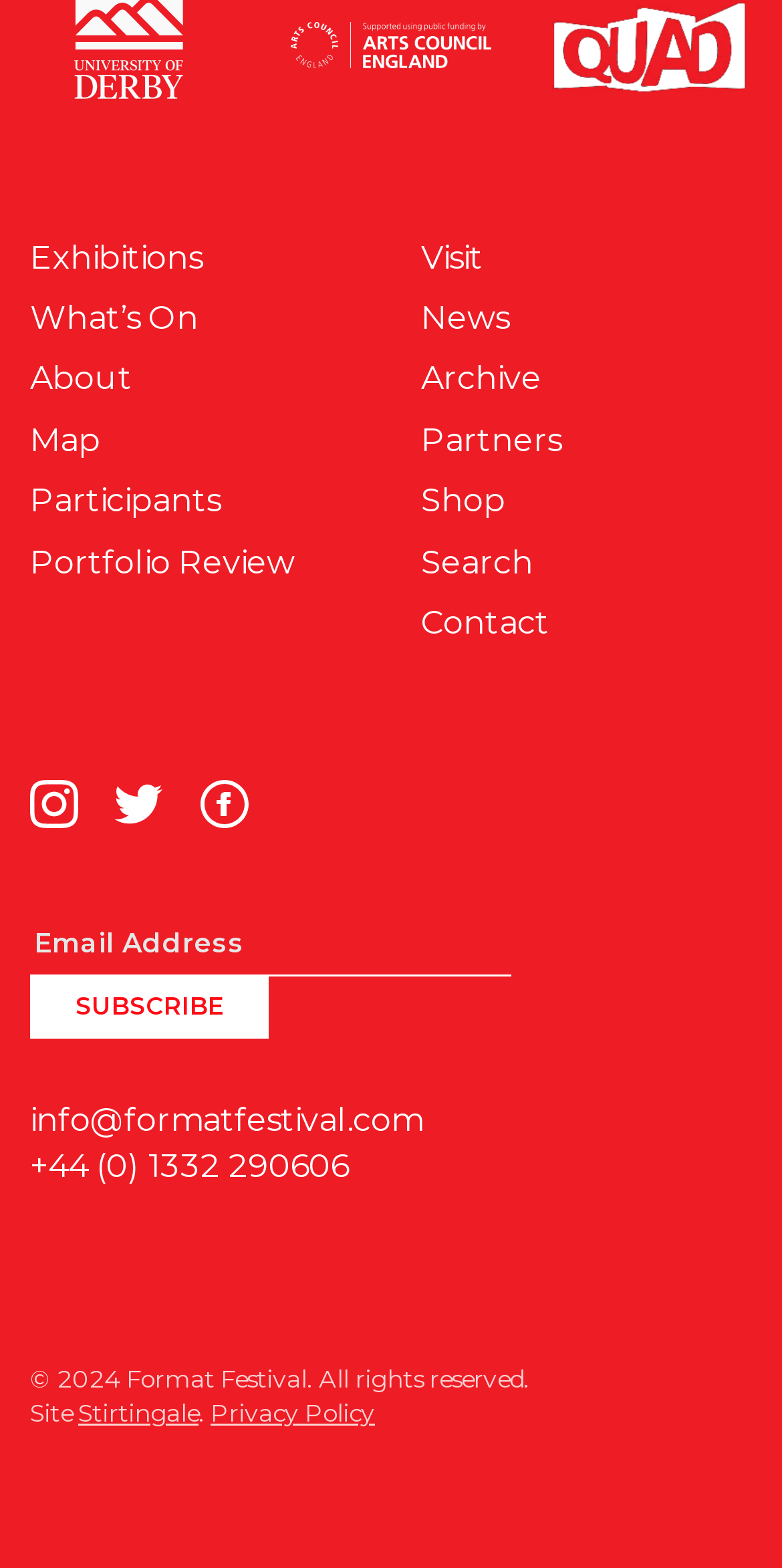Can you provide the bounding box coordinates for the element that should be clicked to implement the instruction: "Visit the 'What’s On' page"?

[0.038, 0.191, 0.254, 0.215]